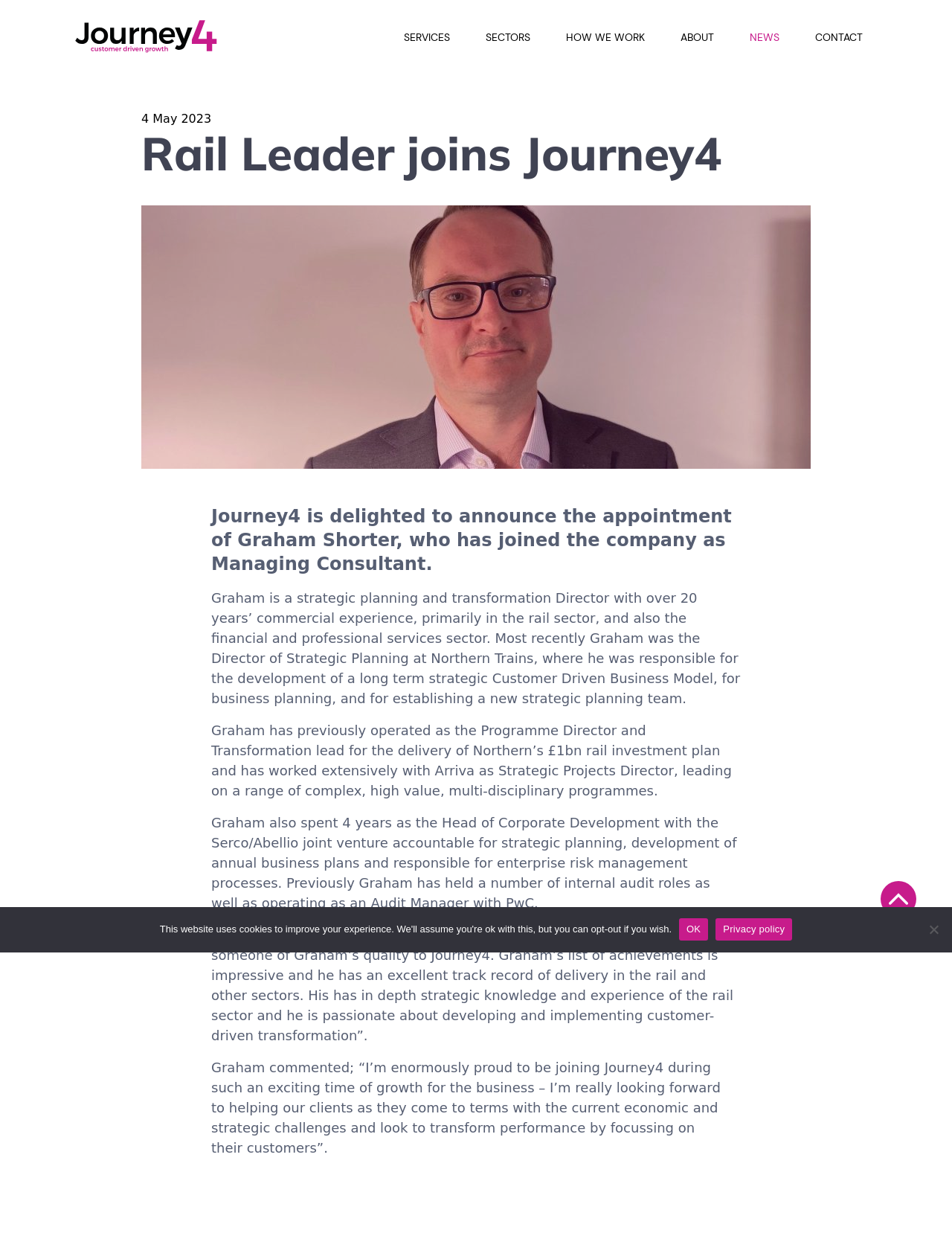What is the position of the 'Back to top' link on the webpage?
Refer to the image and provide a thorough answer to the question.

Based on the bounding box coordinates, the 'Back to top' link is located at [0.925, 0.715, 0.963, 0.744], which indicates that it is positioned at the bottom right of the webpage.